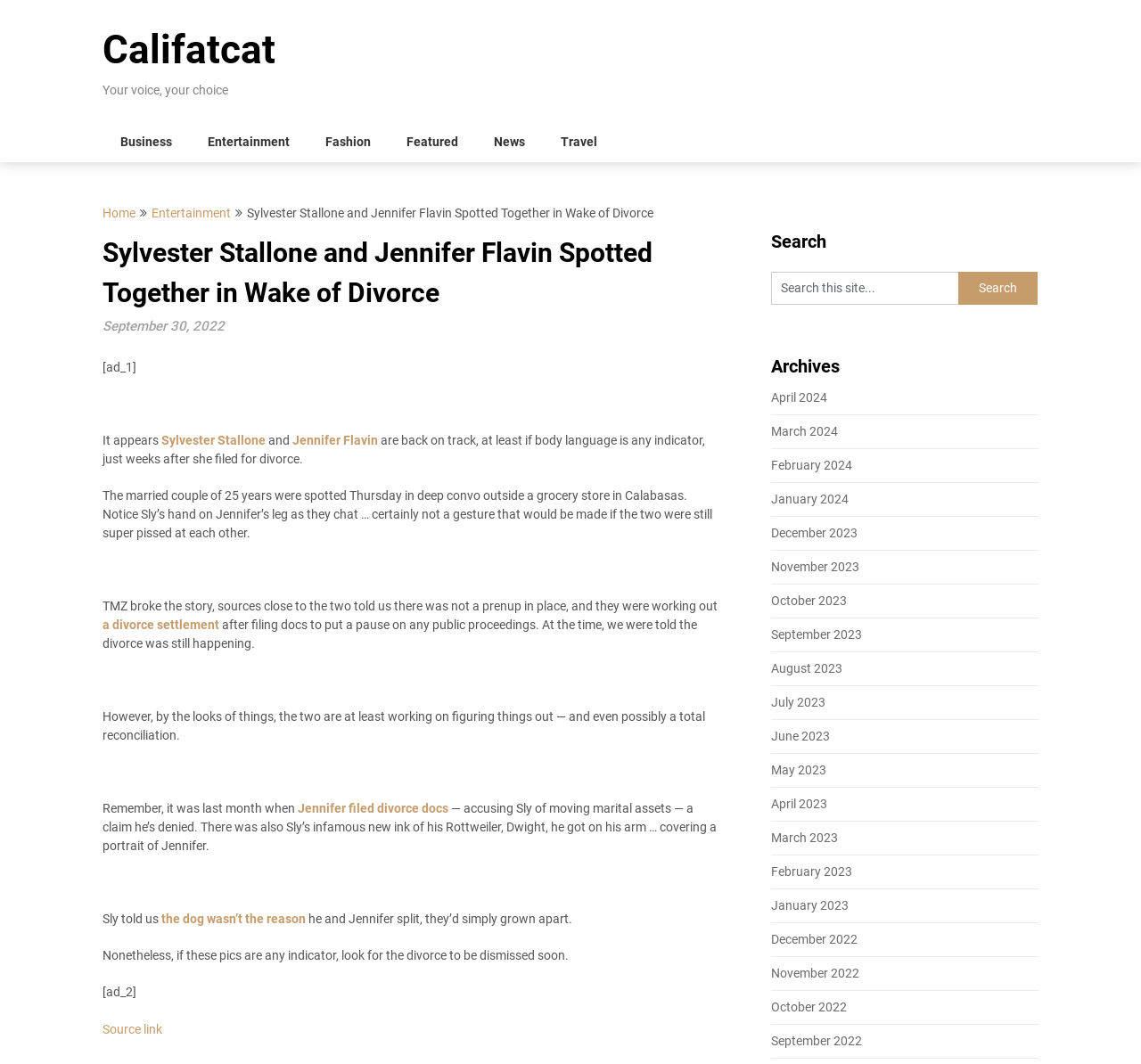Can you extract the primary headline text from the webpage?

Sylvester Stallone and Jennifer Flavin Spotted Together in Wake of Divorce